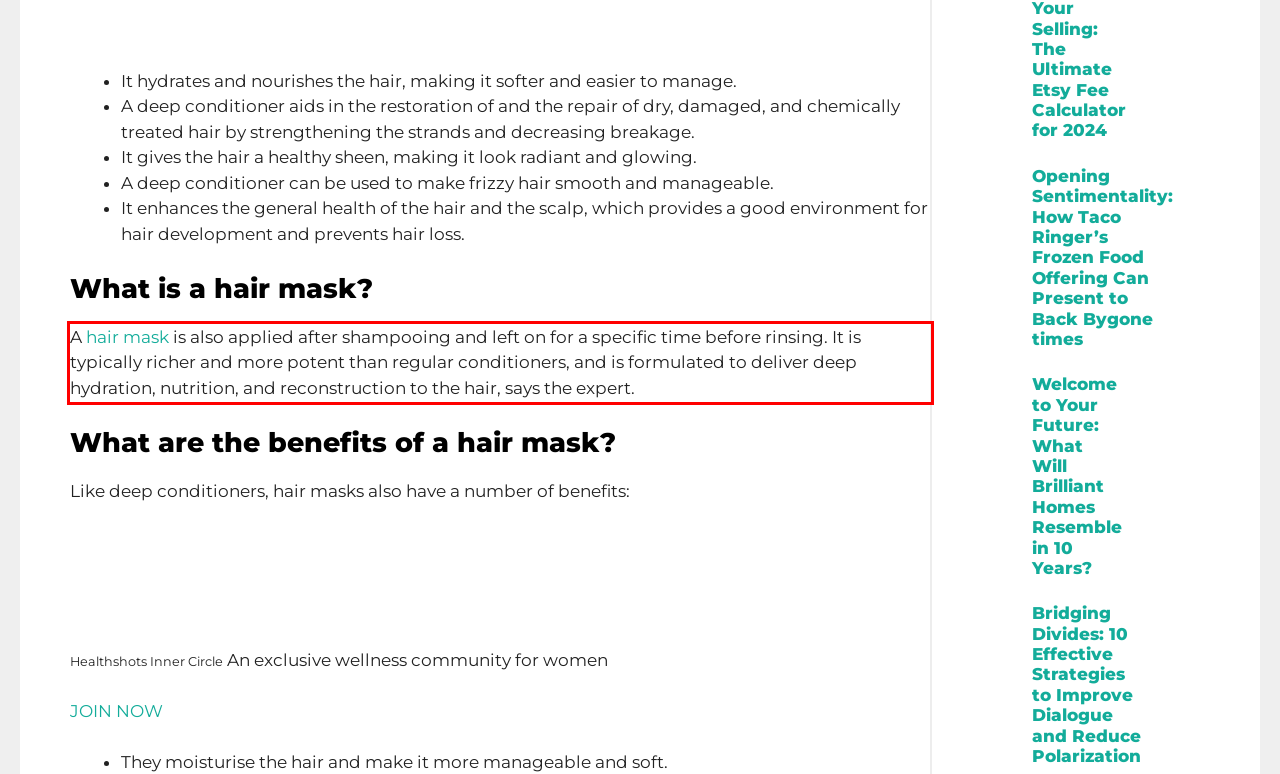From the given screenshot of a webpage, identify the red bounding box and extract the text content within it.

A hair mask is also applied after shampooing and left on for a specific time before rinsing. It is typically richer and more potent than regular conditioners, and is formulated to deliver deep hydration, nutrition, and reconstruction to the hair, says the expert.